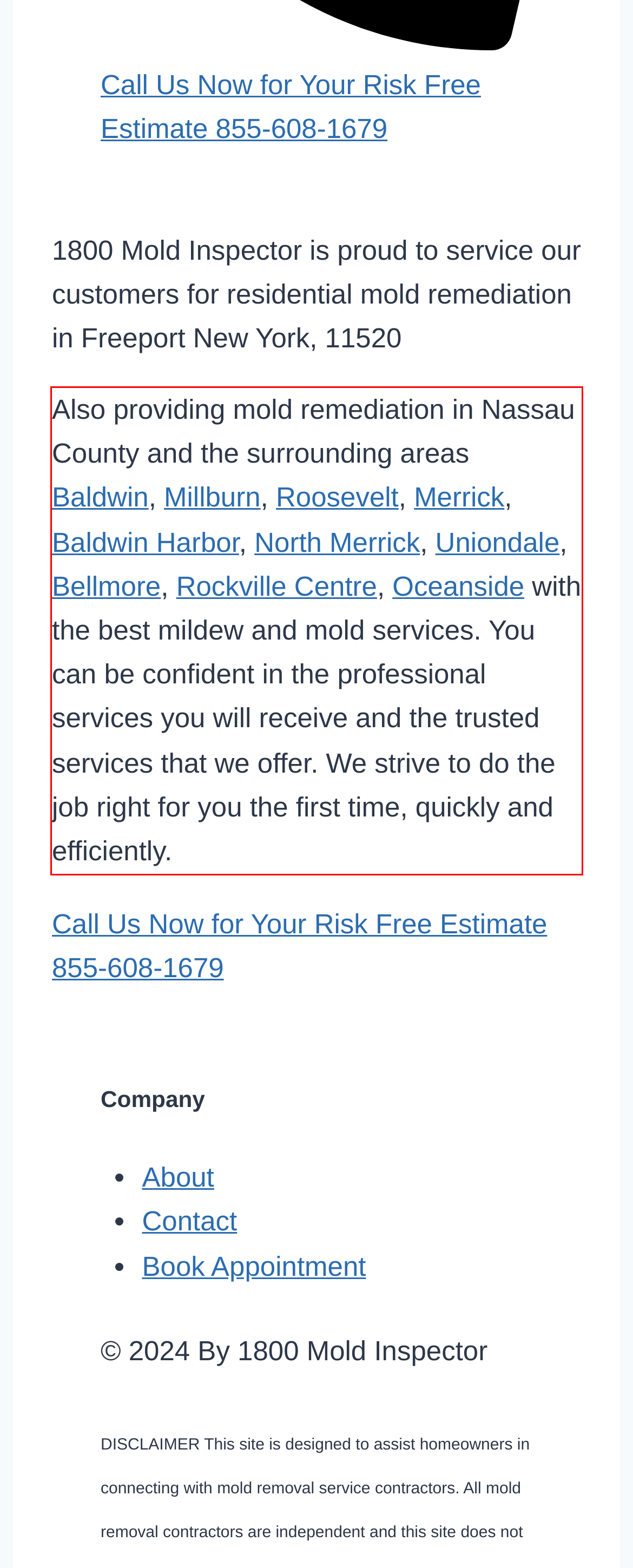With the given screenshot of a webpage, locate the red rectangle bounding box and extract the text content using OCR.

Also providing mold remediation in Nassau County and the surrounding areas Baldwin, Millburn, Roosevelt, Merrick, Baldwin Harbor, North Merrick, Uniondale, Bellmore, Rockville Centre, Oceanside with the best mildew and mold services. You can be confident in the professional services you will receive and the trusted services that we offer. We strive to do the job right for you the first time, quickly and efficiently.